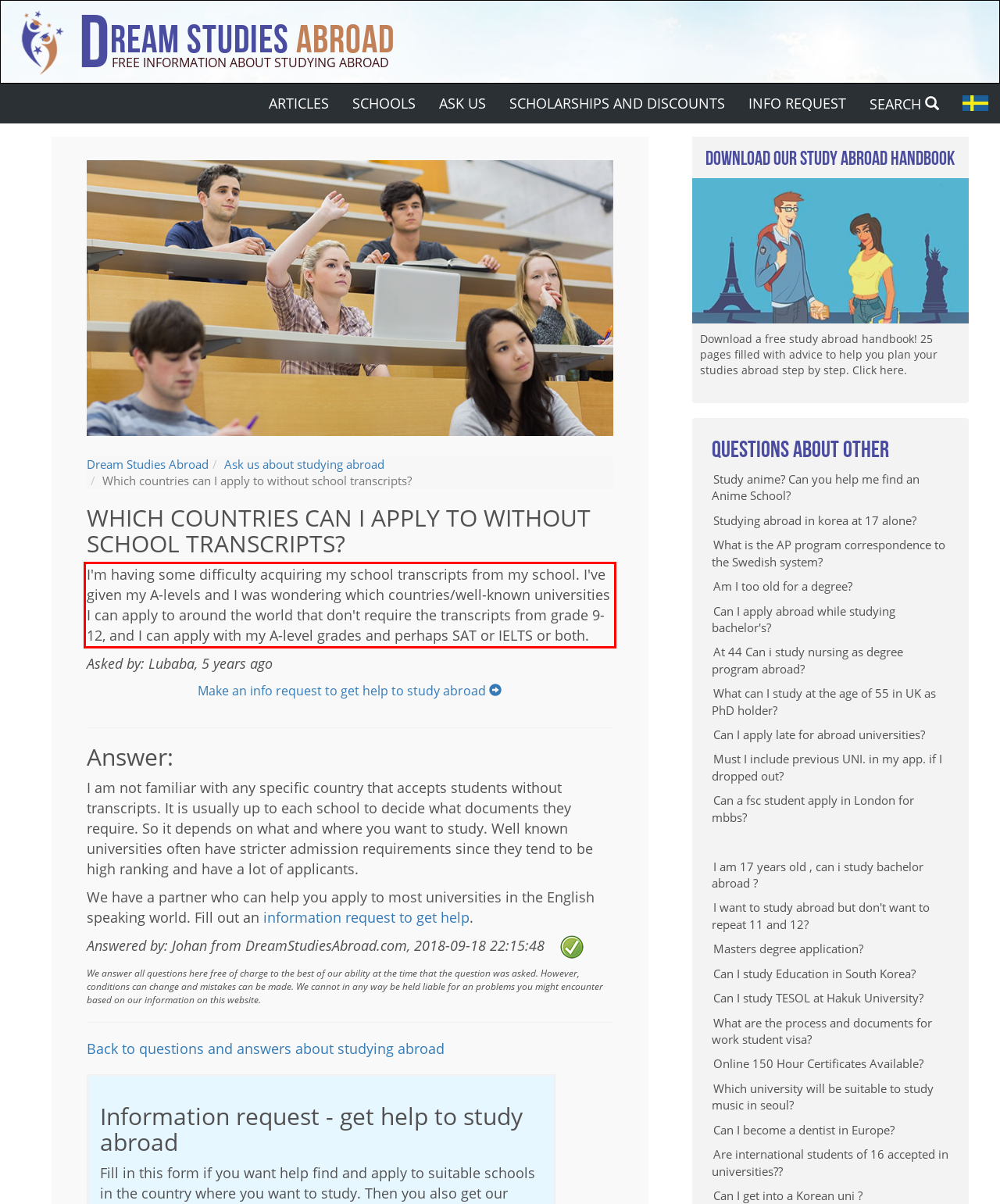Please extract the text content from the UI element enclosed by the red rectangle in the screenshot.

I'm having some difficulty acquiring my school transcripts from my school. I've given my A-levels and I was wondering which countries/well-known universities I can apply to around the world that don't require the transcripts from grade 9-12, and I can apply with my A-level grades and perhaps SAT or IELTS or both.